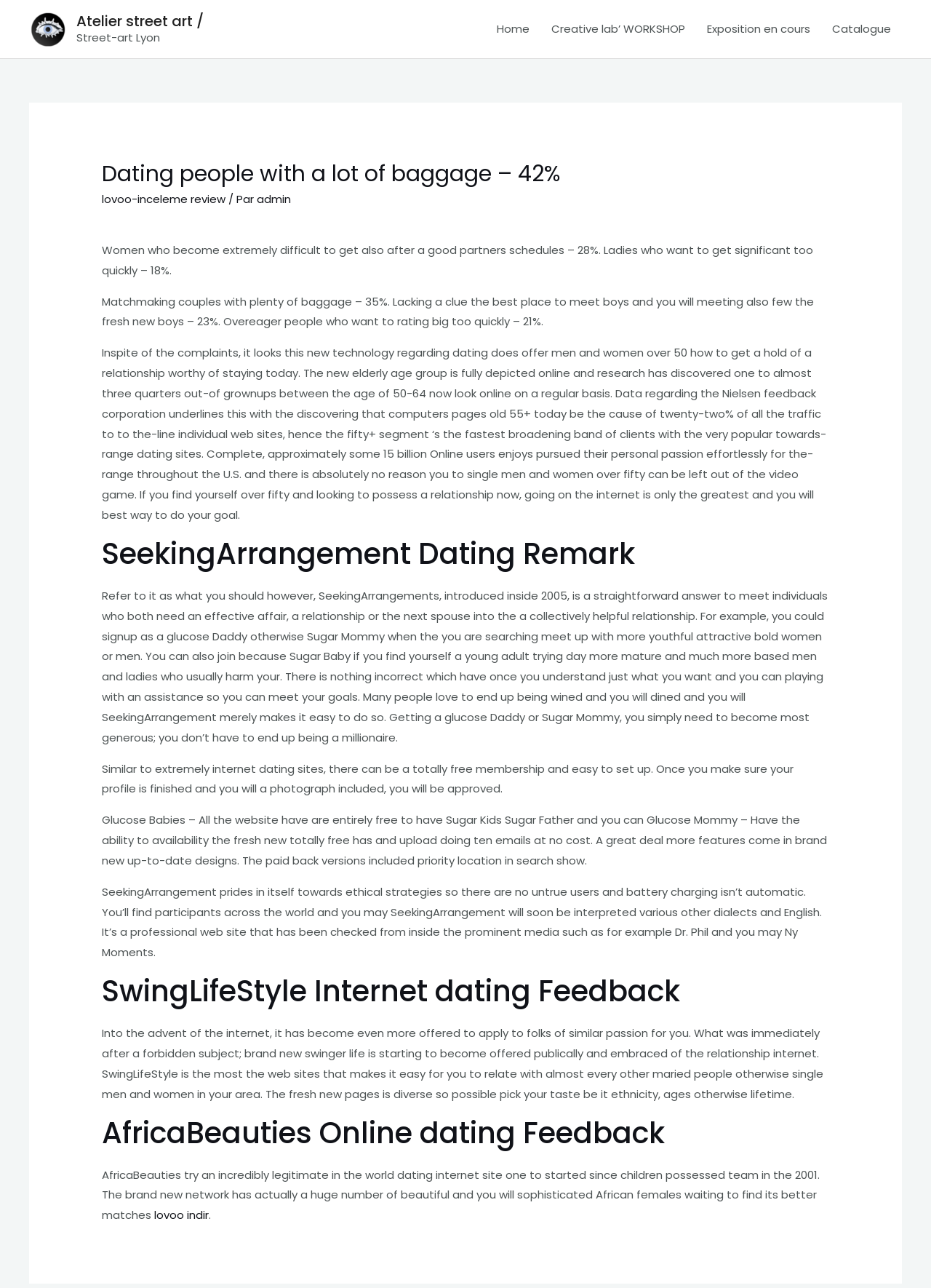Can you specify the bounding box coordinates for the region that should be clicked to fulfill this instruction: "Click the 'Home' link".

[0.522, 0.003, 0.58, 0.042]